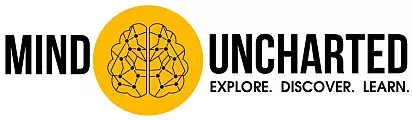What is the shape of the logo's background?
Using the image as a reference, answer the question with a short word or phrase.

Circular